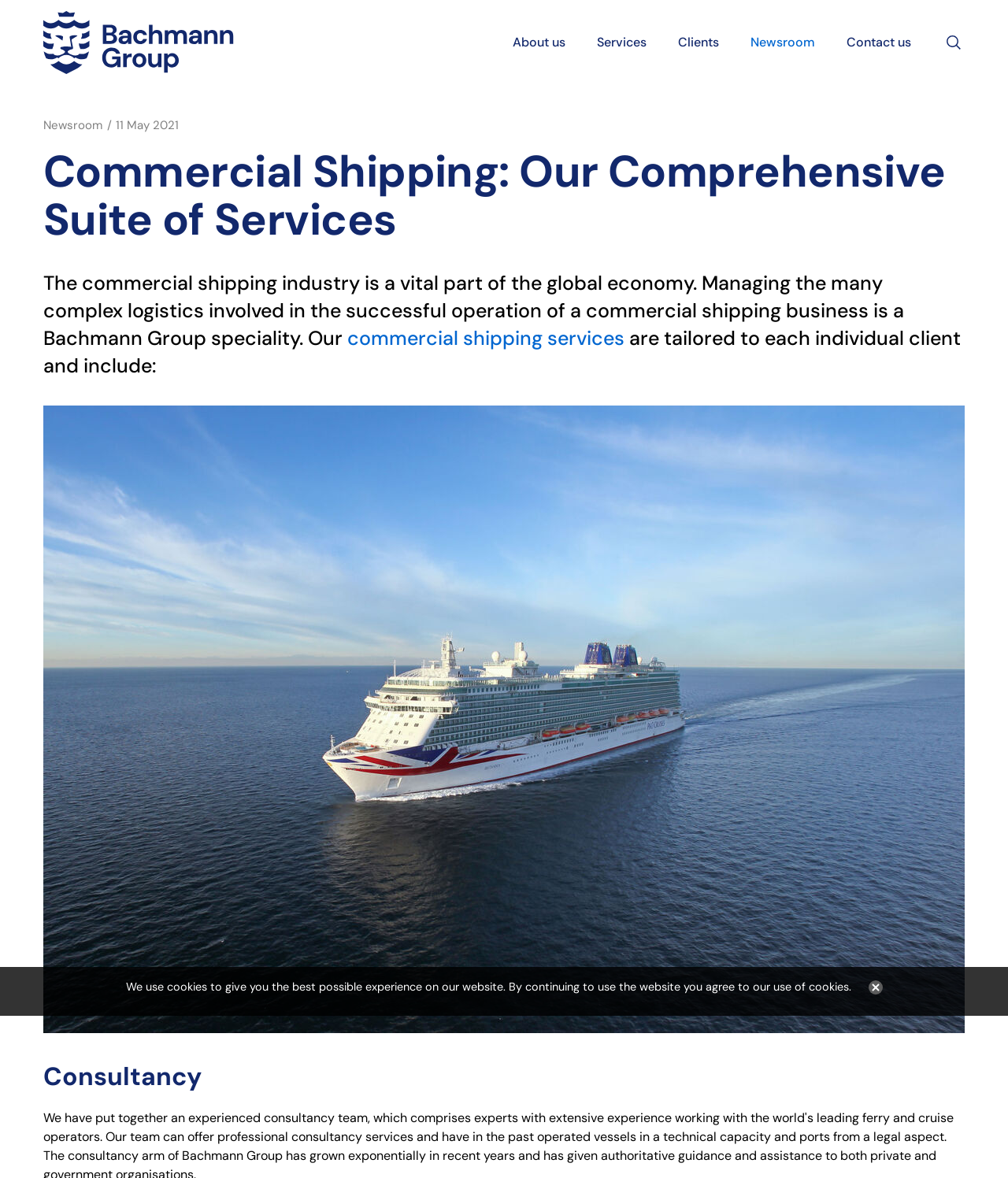What is one of the services provided by Bachmann Group?
Based on the screenshot, give a detailed explanation to answer the question.

One of the services provided by Bachmann Group can be found in the main content of the webpage, where it is written as a heading 'Consultancy'.